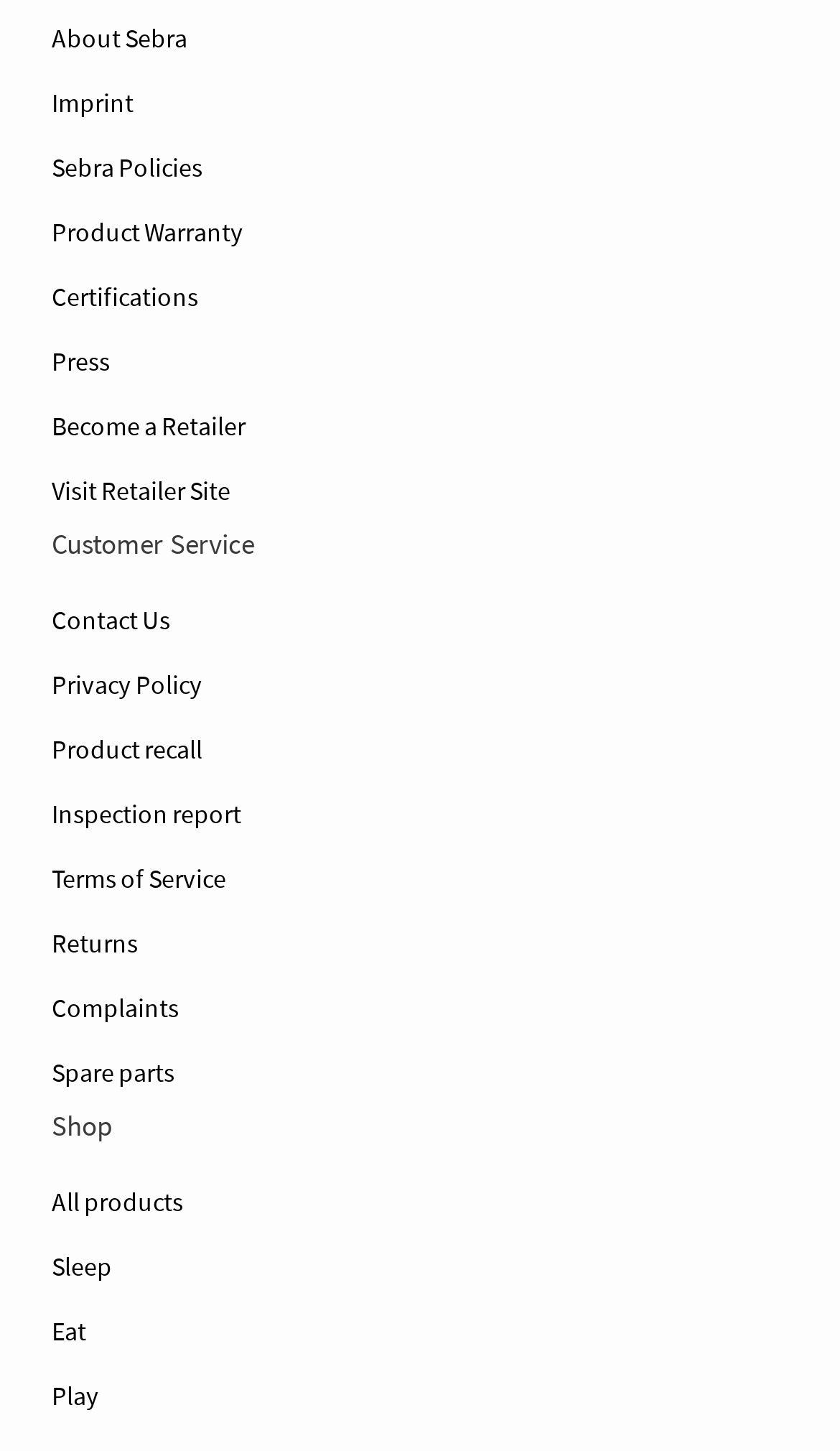Please use the details from the image to answer the following question comprehensively:
What are the two main sections on this webpage?

The webpage appears to have two main sections, 'Customer Service' and 'Shop', which are separated by a clear visual hierarchy and contain distinct sets of links and information.